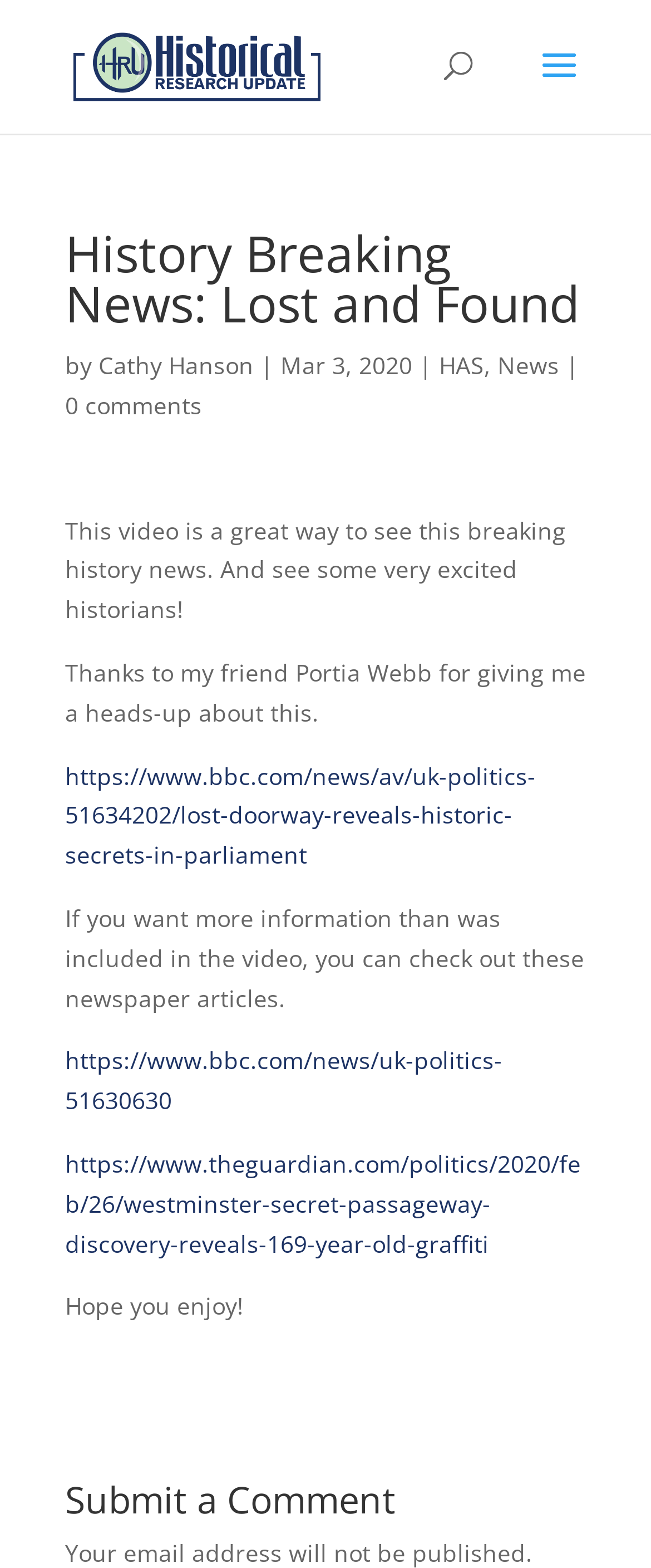Identify the bounding box coordinates for the element you need to click to achieve the following task: "Submit a comment". The coordinates must be four float values ranging from 0 to 1, formatted as [left, top, right, bottom].

[0.1, 0.944, 0.9, 0.978]